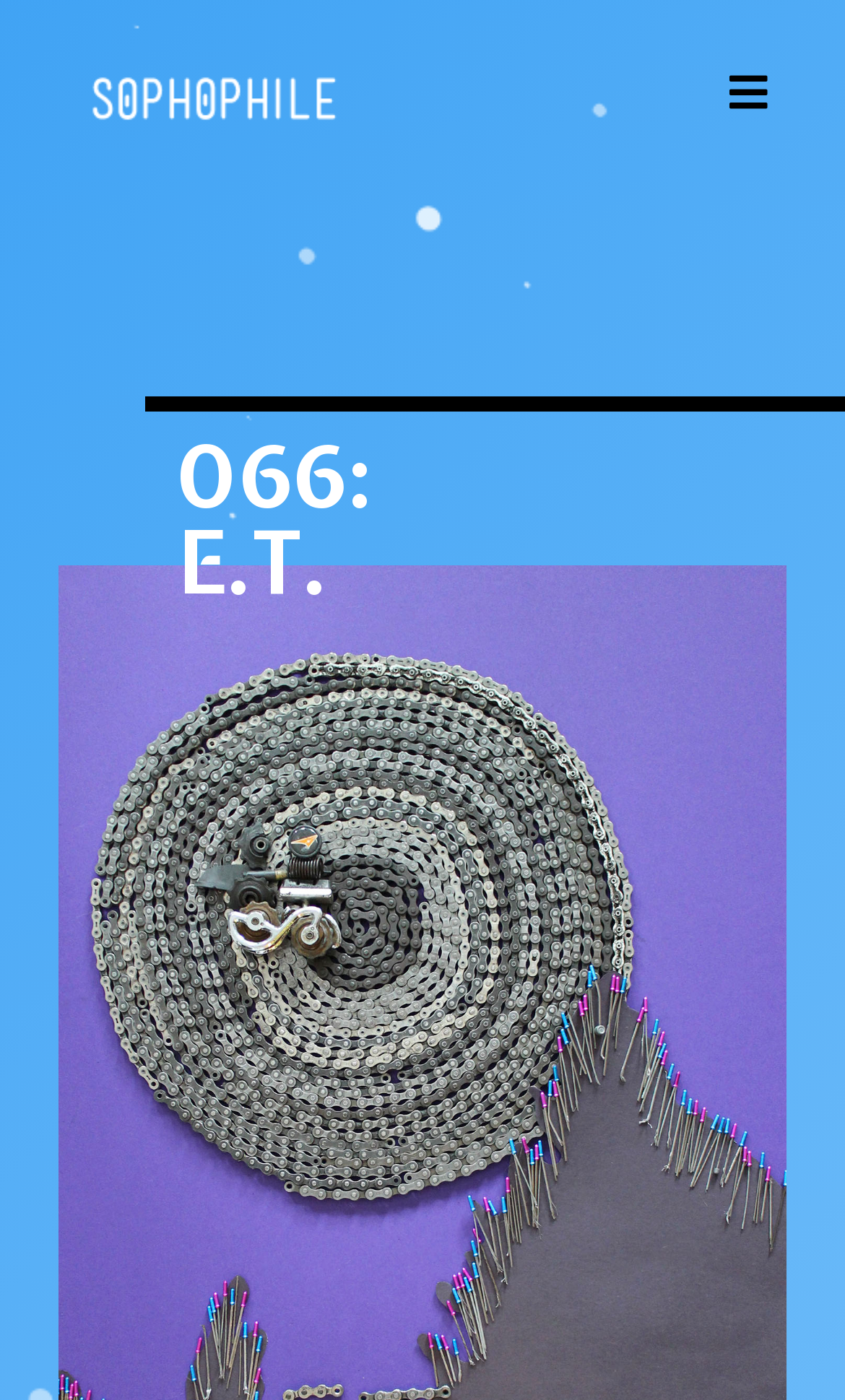What is the layout of the page?
Please answer using one word or phrase, based on the screenshot.

Split into sections